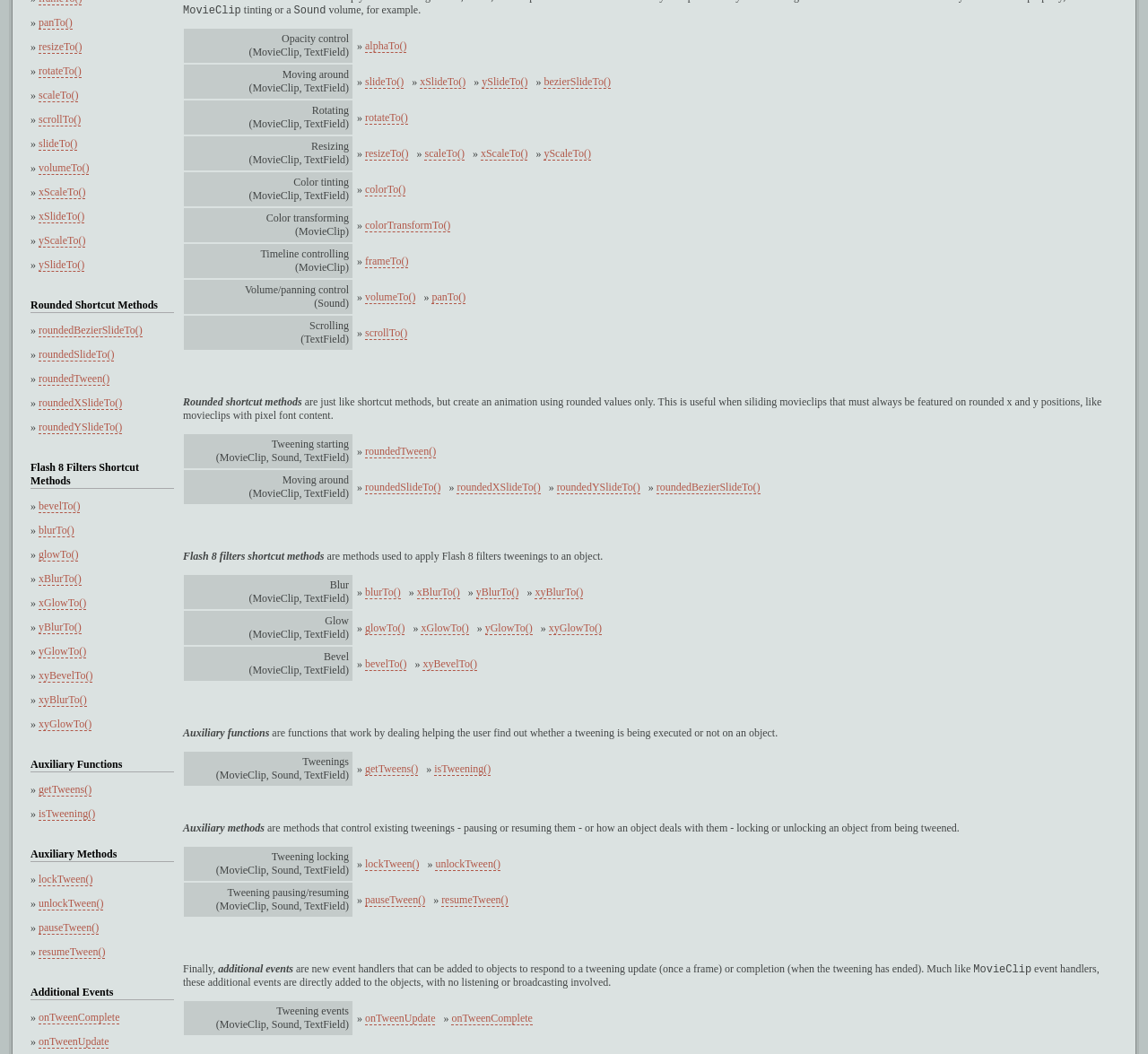Locate the bounding box coordinates of the UI element described by: "bevelTo()". The bounding box coordinates should consist of four float numbers between 0 and 1, i.e., [left, top, right, bottom].

[0.034, 0.474, 0.07, 0.487]